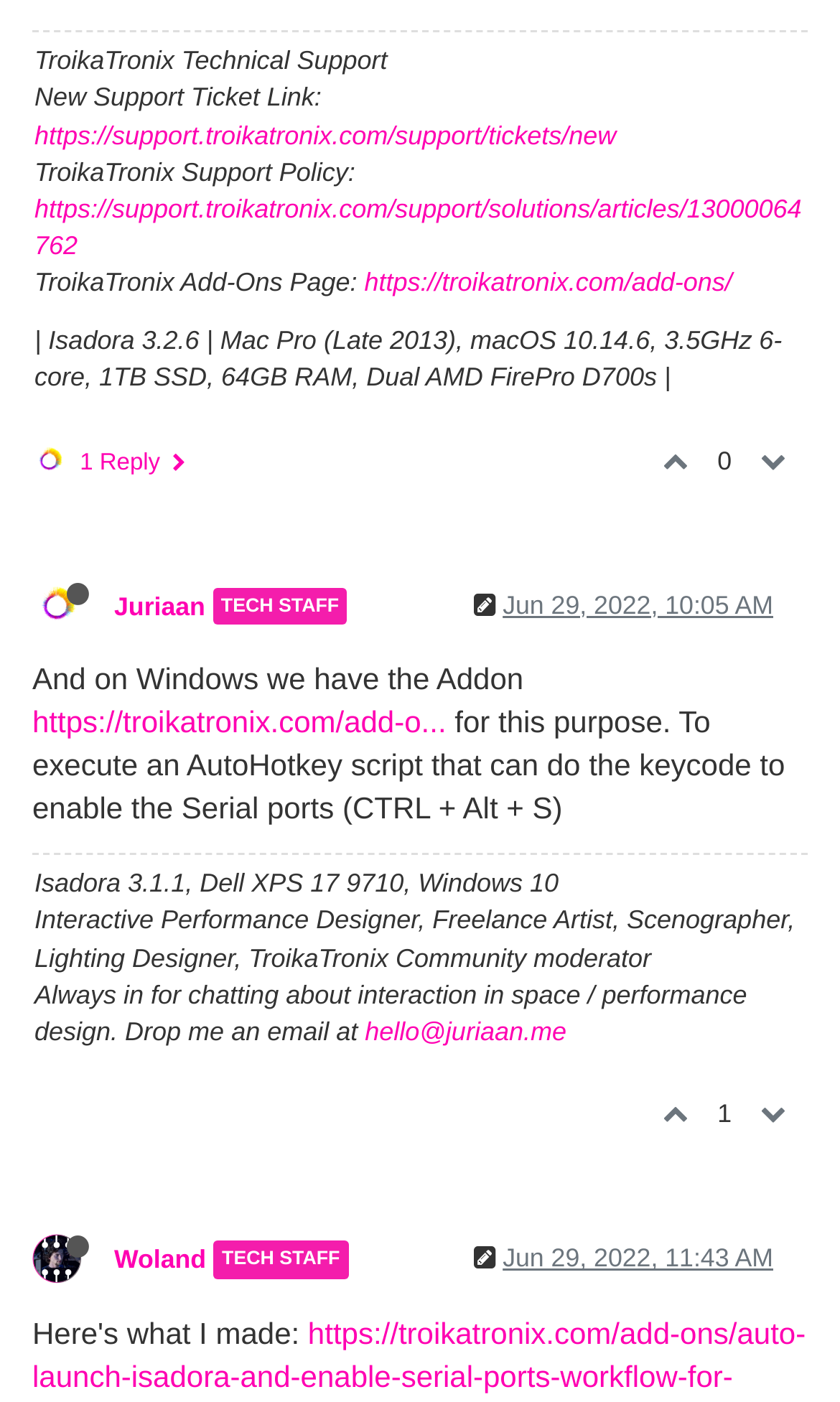Provide a brief response to the question using a single word or phrase: 
What is the link to create a new support ticket?

https://support.troikatronix.com/support/tickets/new